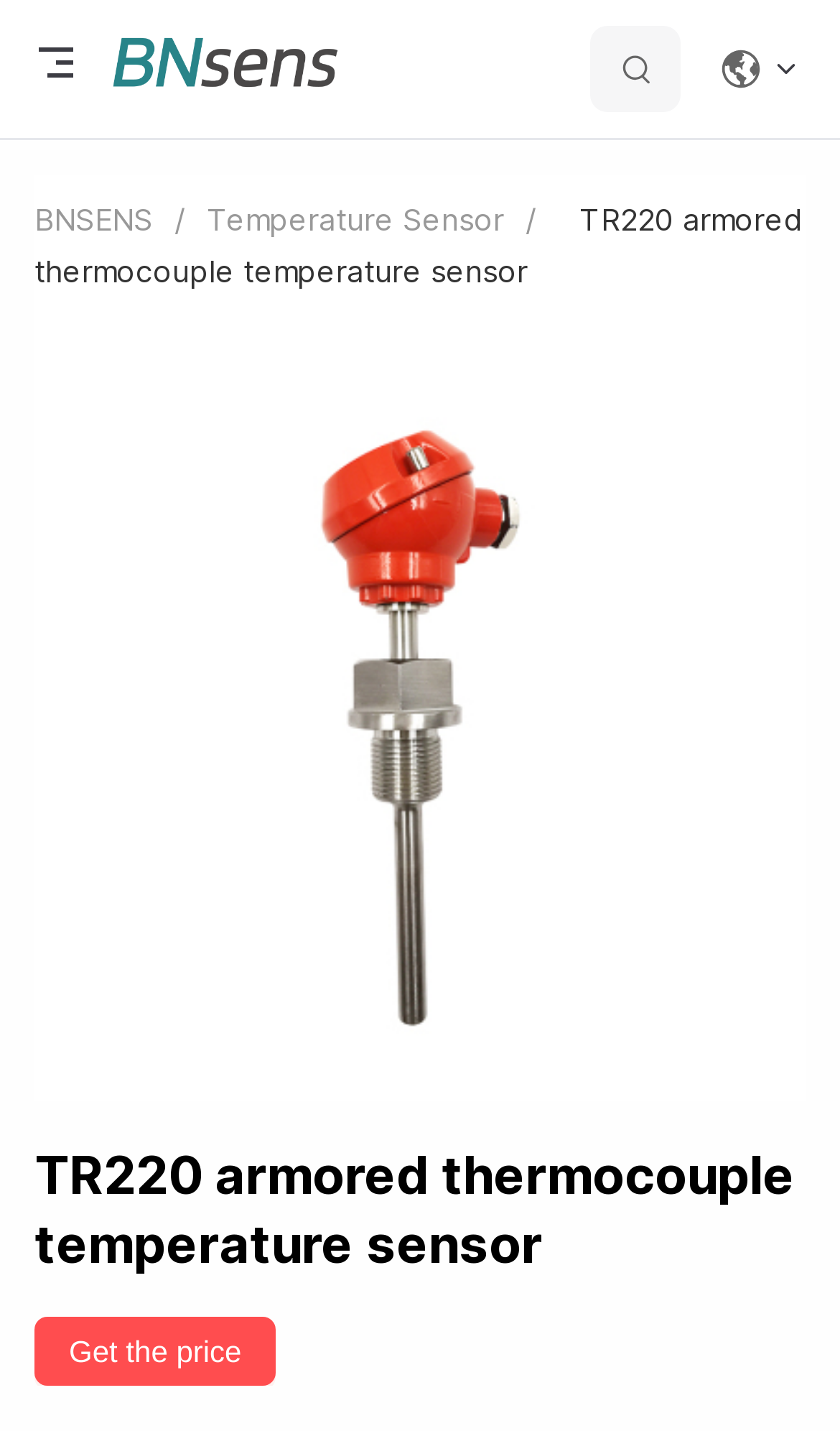Determine the bounding box coordinates of the region I should click to achieve the following instruction: "Get the price". Ensure the bounding box coordinates are four float numbers between 0 and 1, i.e., [left, top, right, bottom].

[0.041, 0.919, 0.329, 0.968]